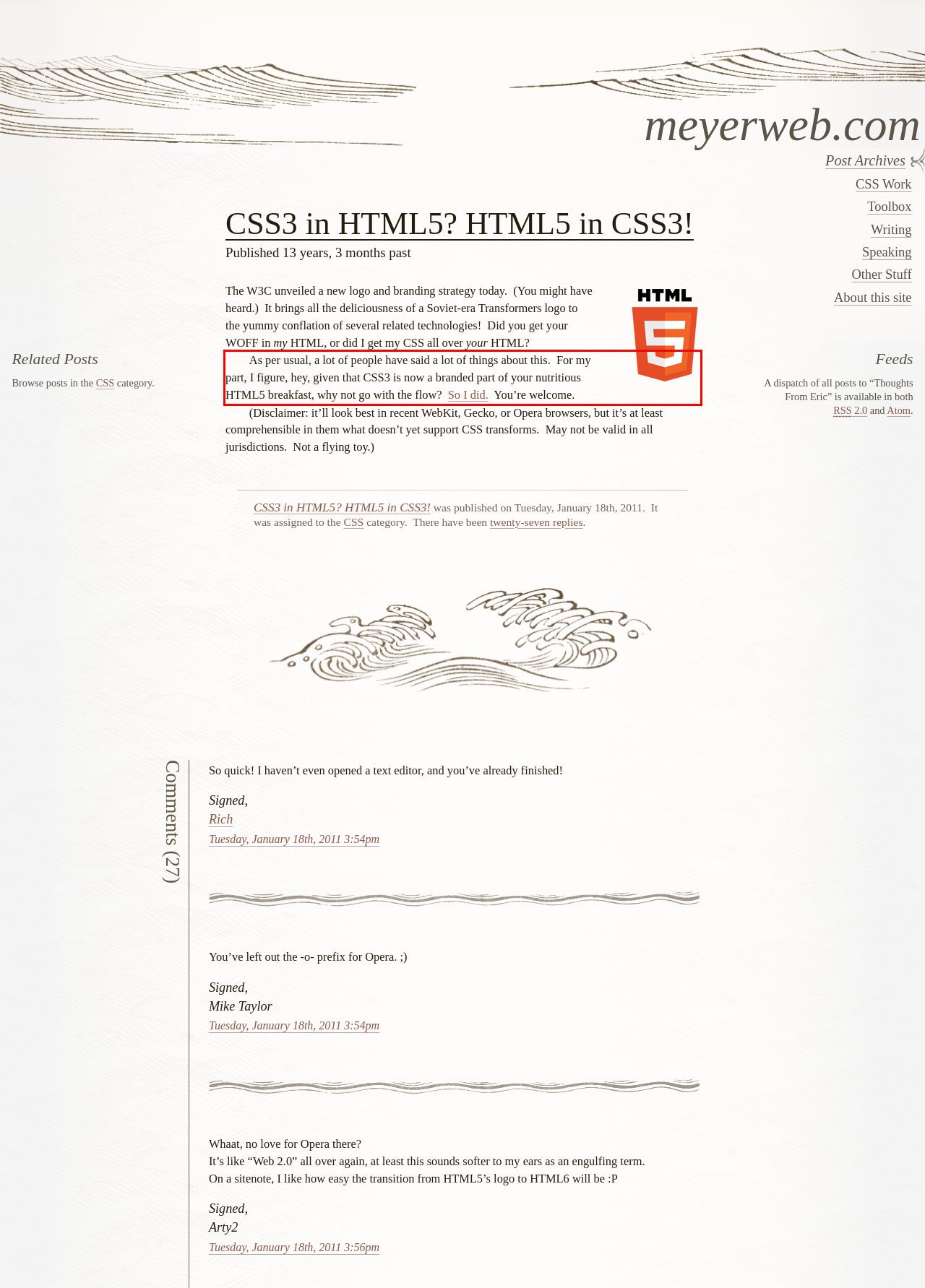From the screenshot of the webpage, locate the red bounding box and extract the text contained within that area.

As per usual, a lot of people have said a lot of things about this. For my part, I figure, hey, given that CSS3 is now a branded part of your nutritious HTML5 breakfast, why not go with the flow? So I did. You’re welcome.